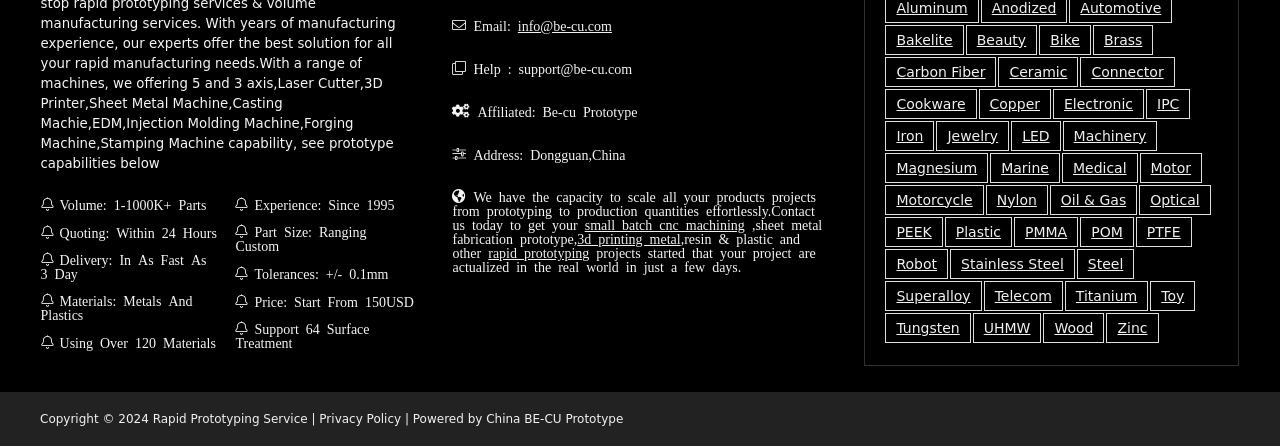Answer the question briefly using a single word or phrase: 
How many materials are used?

Over 120